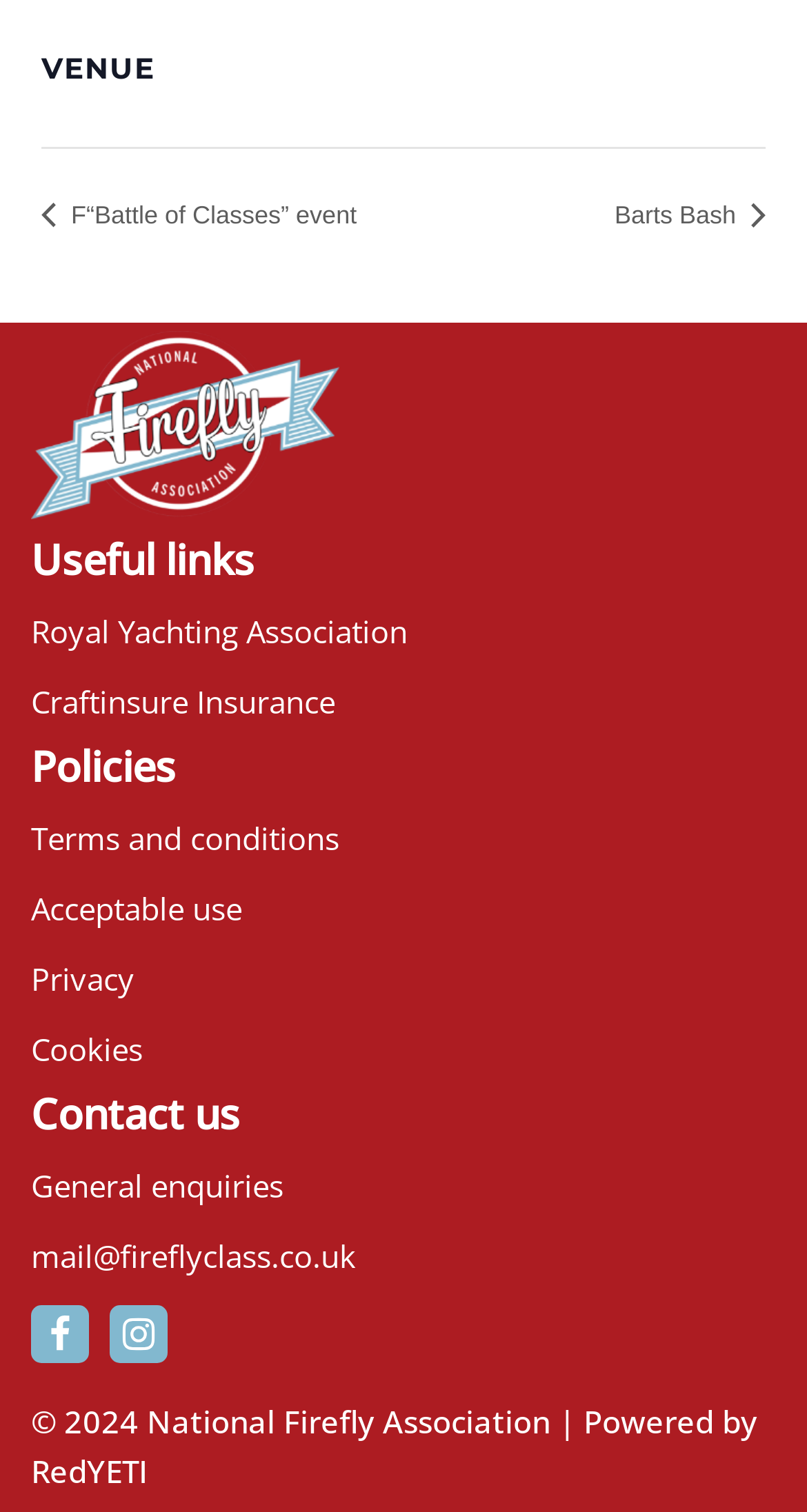Answer the question in one word or a short phrase:
How many links are there under 'Useful links'?

2